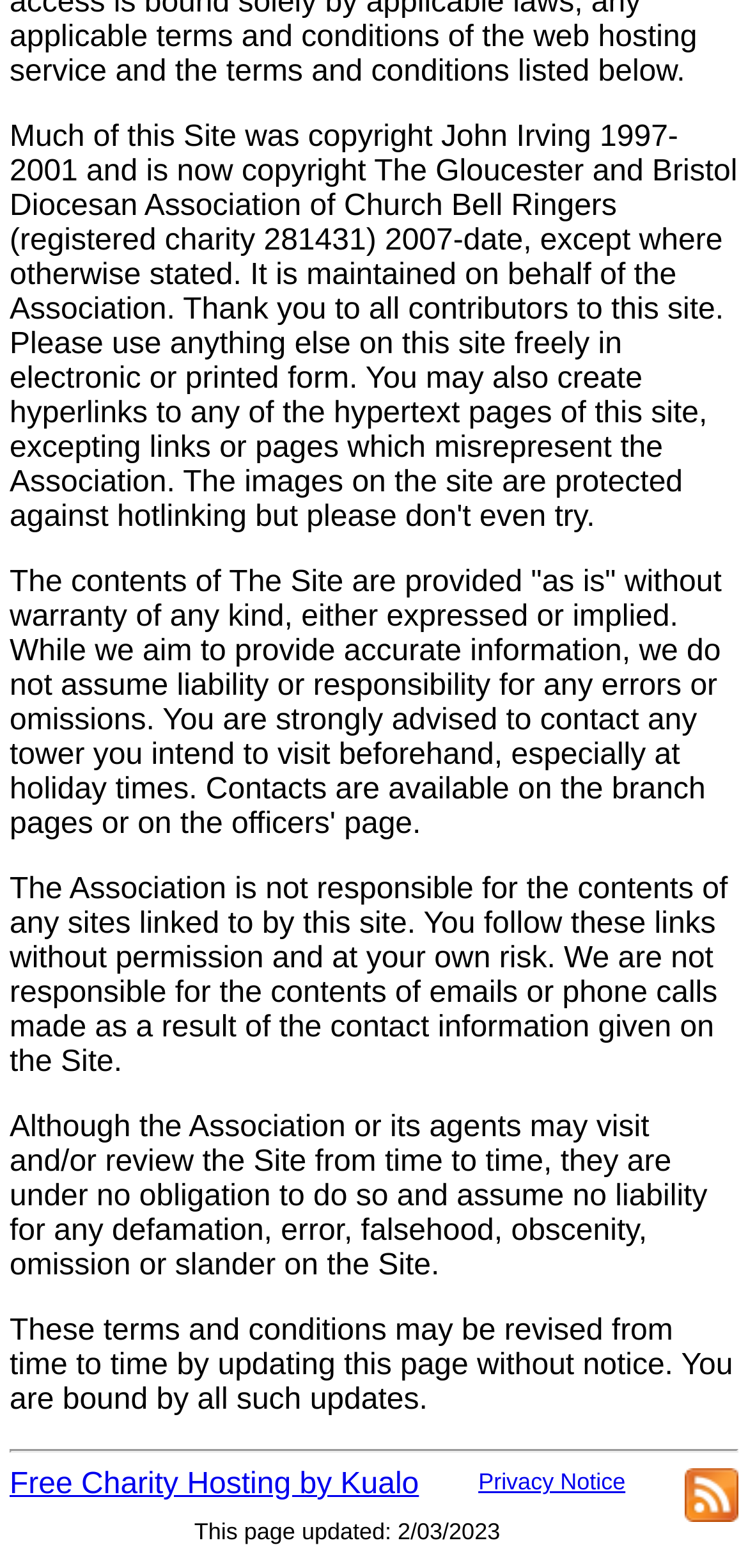What are the types of links available at the bottom?
Please provide a single word or phrase as the answer based on the screenshot.

Three types